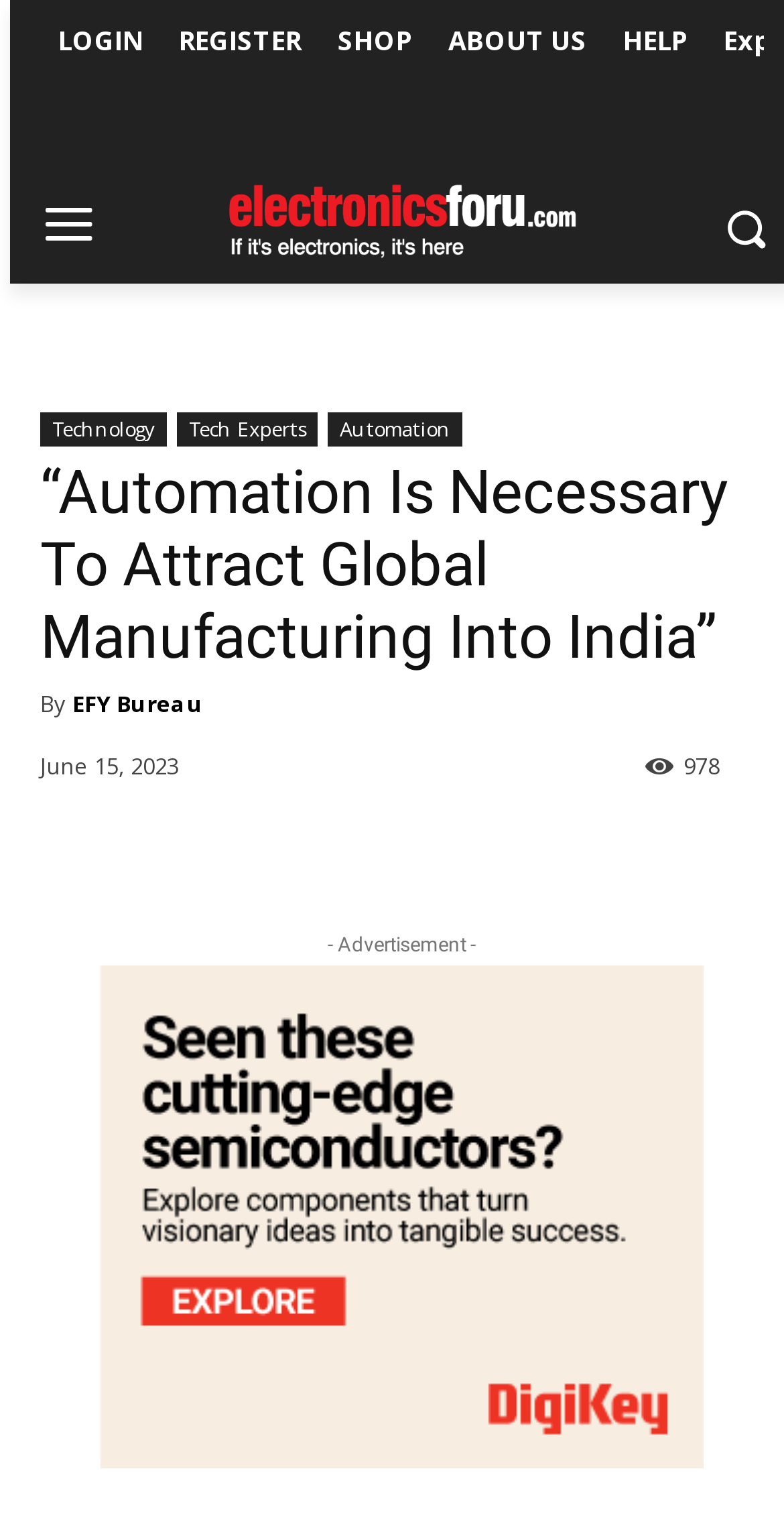Show the bounding box coordinates for the element that needs to be clicked to execute the following instruction: "Click on the 'AML/KYC' link". Provide the coordinates in the form of four float numbers between 0 and 1, i.e., [left, top, right, bottom].

None